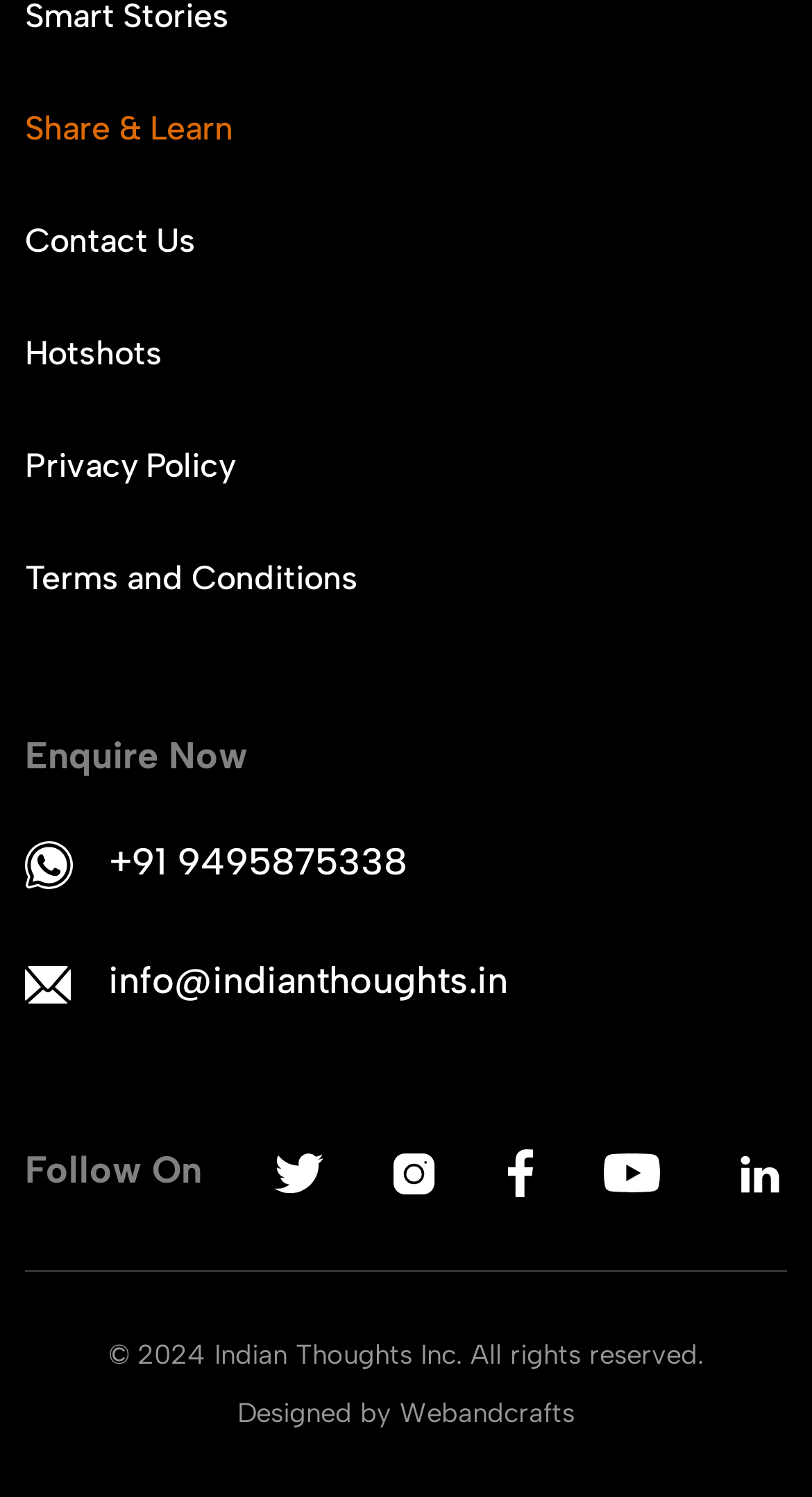Given the description of a UI element: "+91 9495875338", identify the bounding box coordinates of the matching element in the webpage screenshot.

[0.134, 0.558, 0.501, 0.596]